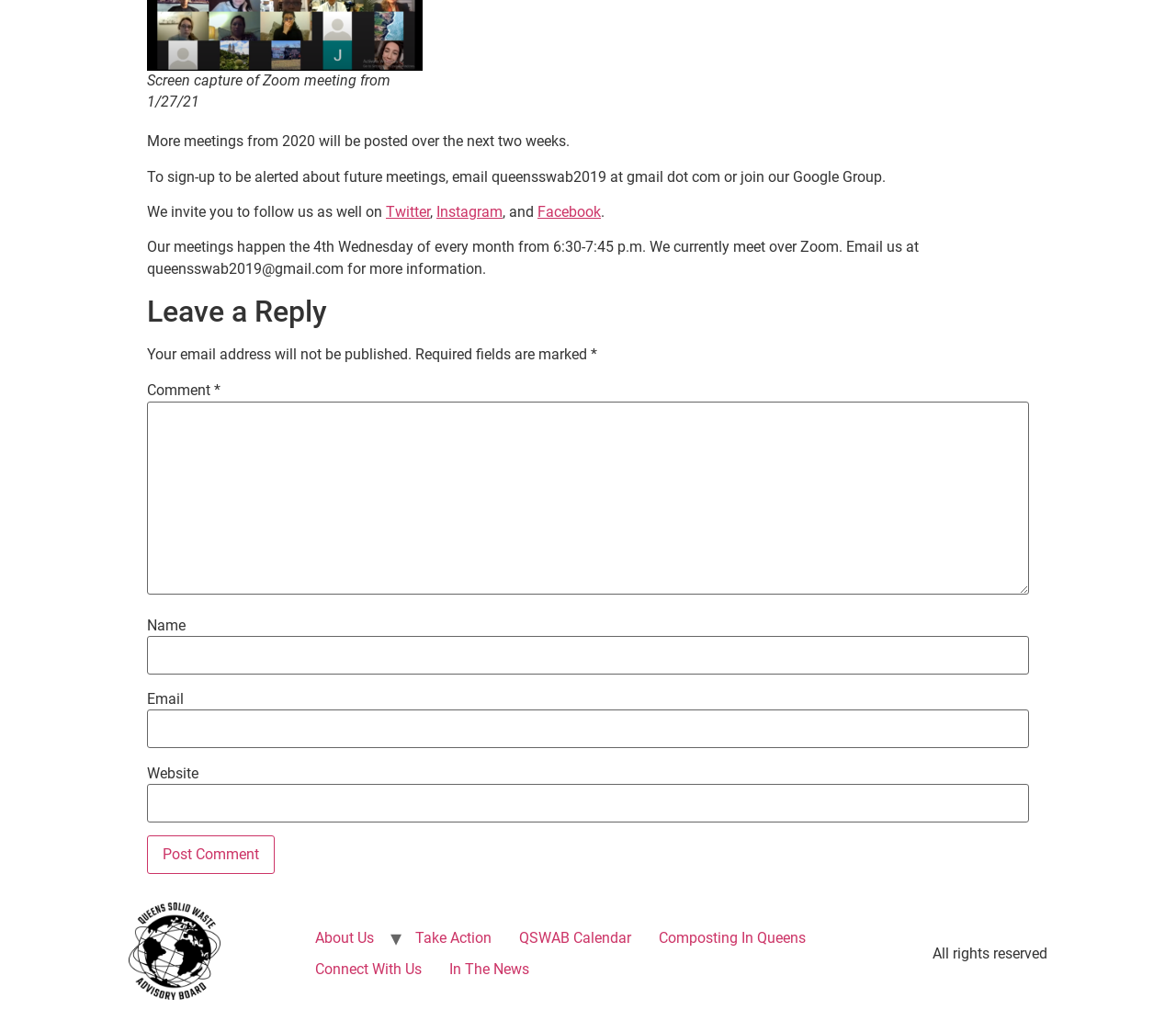From the webpage screenshot, predict the bounding box of the UI element that matches this description: "QSWAB Calendar".

[0.429, 0.904, 0.548, 0.935]